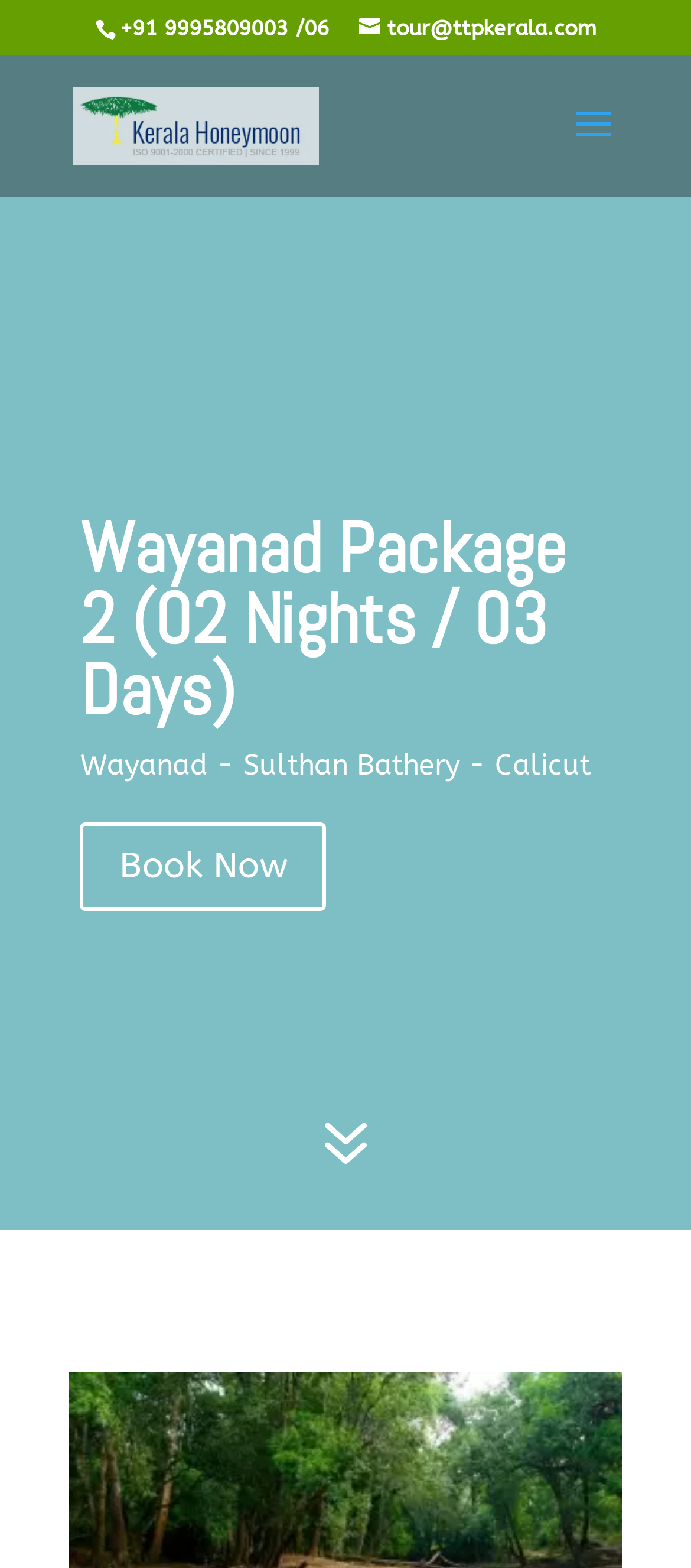Using the given description, provide the bounding box coordinates formatted as (top-left x, top-left y, bottom-right x, bottom-right y), with all values being floating point numbers between 0 and 1. Description: 7

[0.437, 0.701, 0.563, 0.762]